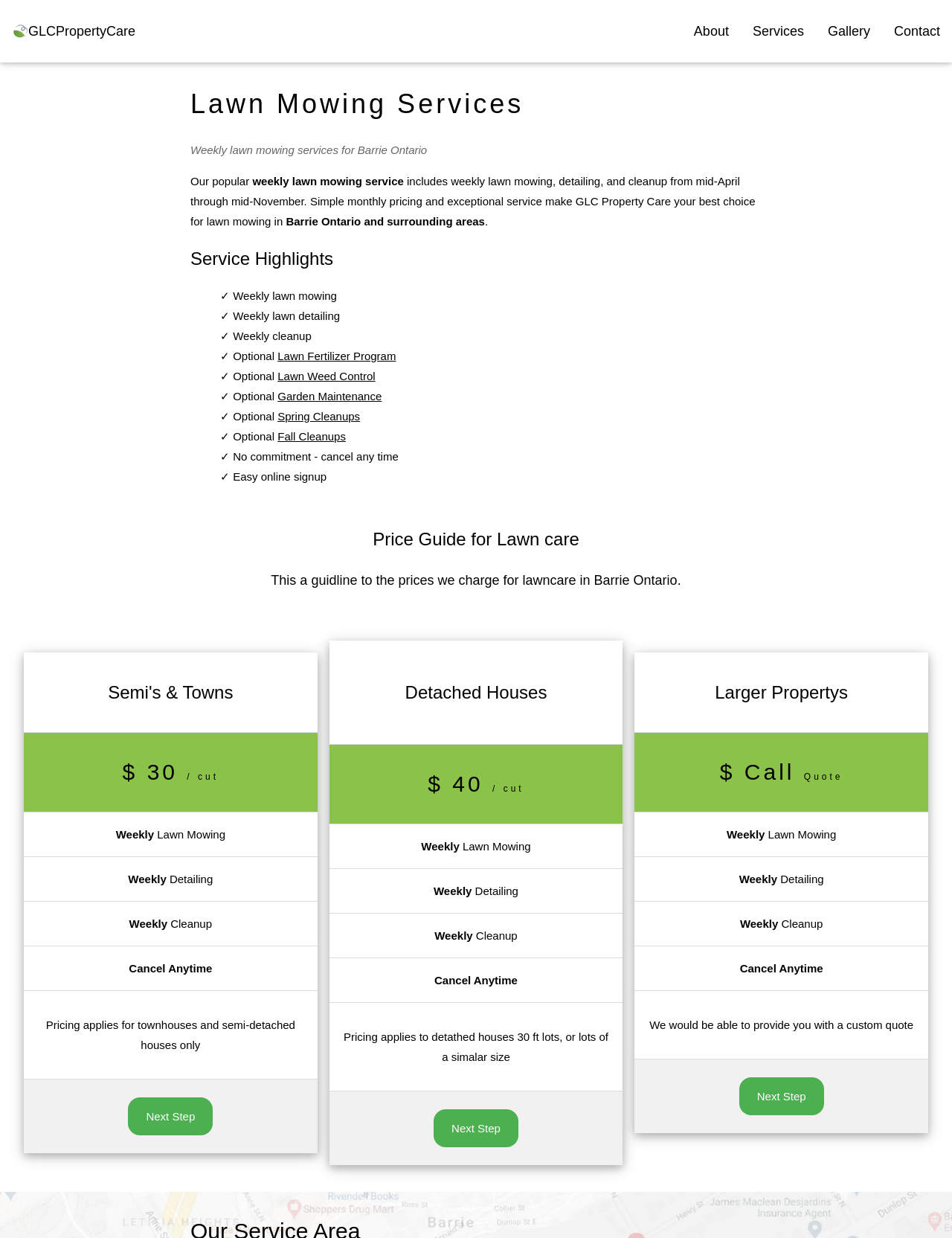Explain in detail what is displayed on the webpage.

The webpage is about GLC Property Care, a lawn mowing and lawn cutting service provider in Barrie, Ontario. At the top, there is a logo with the company name "GLCPropertyCare" and a navigation menu with links to "About", "Services", "Gallery", and "Contact". 

Below the navigation menu, there is a heading "Lawn Mowing Services" followed by a brief description of the weekly lawn mowing service, which includes weekly lawn mowing, detailing, and cleanup from mid-April through mid-November. 

Further down, there is a section titled "Service Highlights" that lists the services provided, including weekly lawn mowing, detailing, and cleanup, as well as optional services like lawn fertilizer program, lawn weed control, and garden maintenance. 

The webpage also features a "Price Guide for Lawn care" section, which provides pricing information for different types of properties. There are three pricing tiers: $30 per cut for townhouses and semi-detached houses, $40 per cut for detached houses, and custom quotes for larger properties. Each pricing tier lists the services included, such as weekly lawn mowing, detailing, and cleanup, as well as the option to cancel anytime.